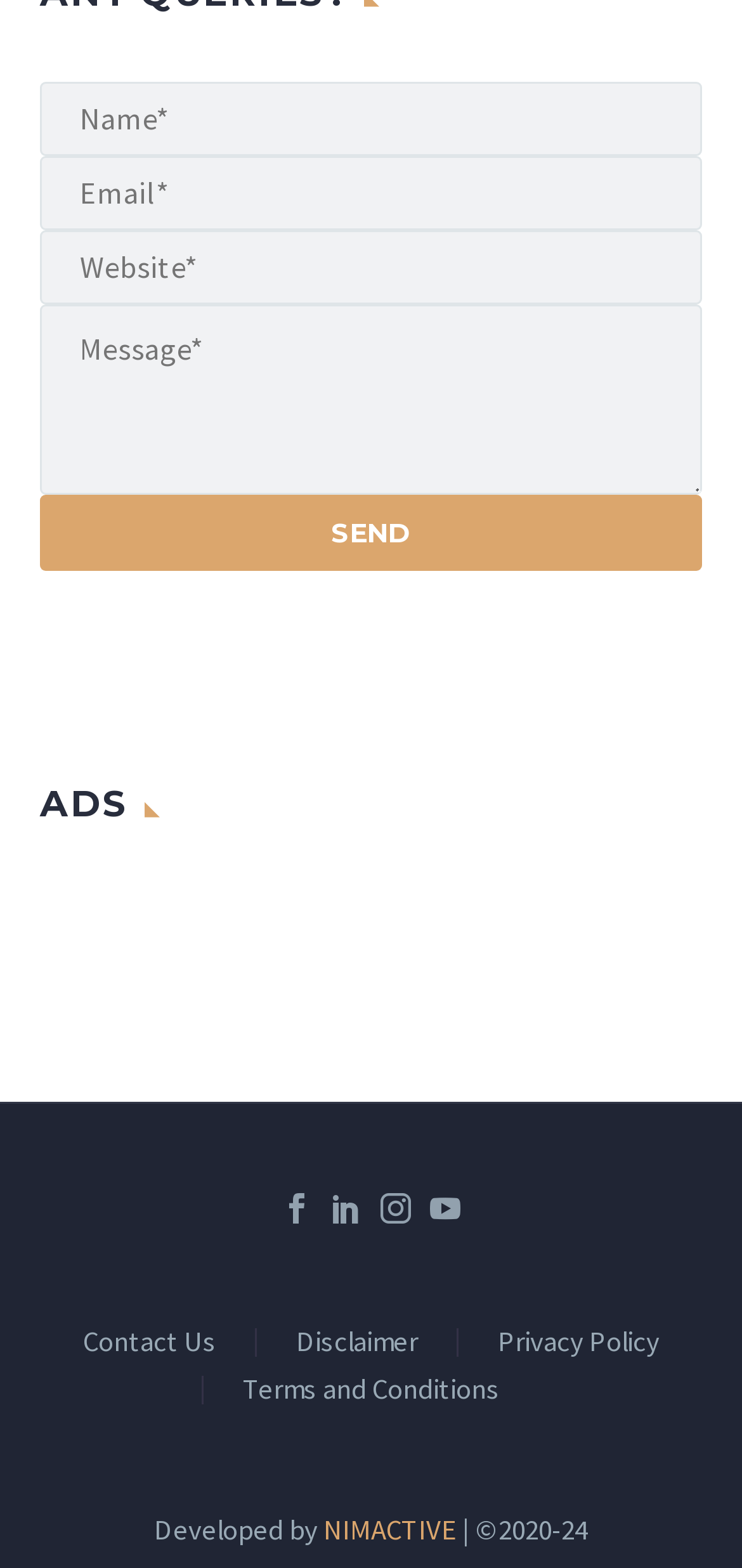Determine the bounding box coordinates of the clickable region to execute the instruction: "Click the Send button". The coordinates should be four float numbers between 0 and 1, denoted as [left, top, right, bottom].

[0.054, 0.316, 0.946, 0.365]